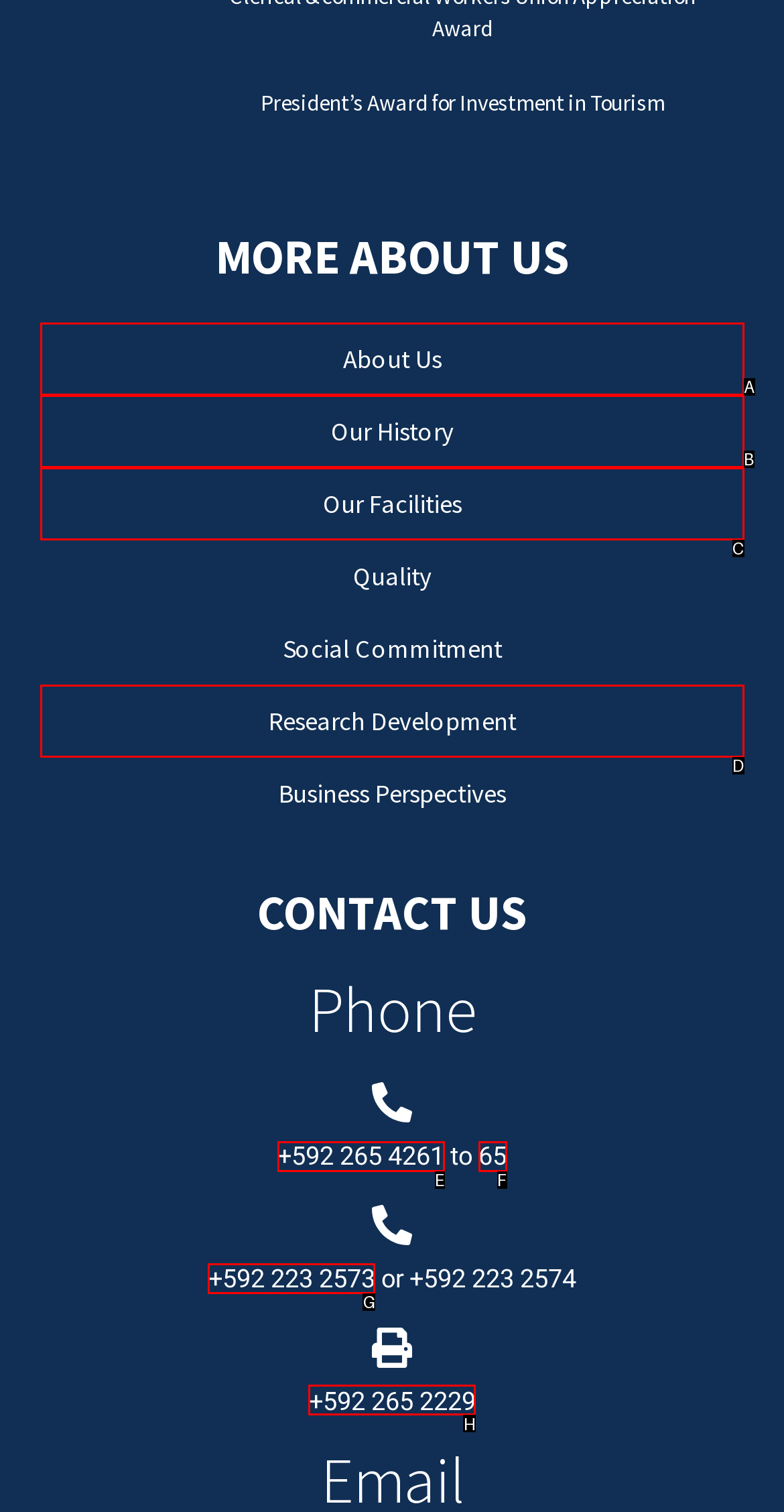Tell me which one HTML element best matches the description: Our Facilities Answer with the option's letter from the given choices directly.

C